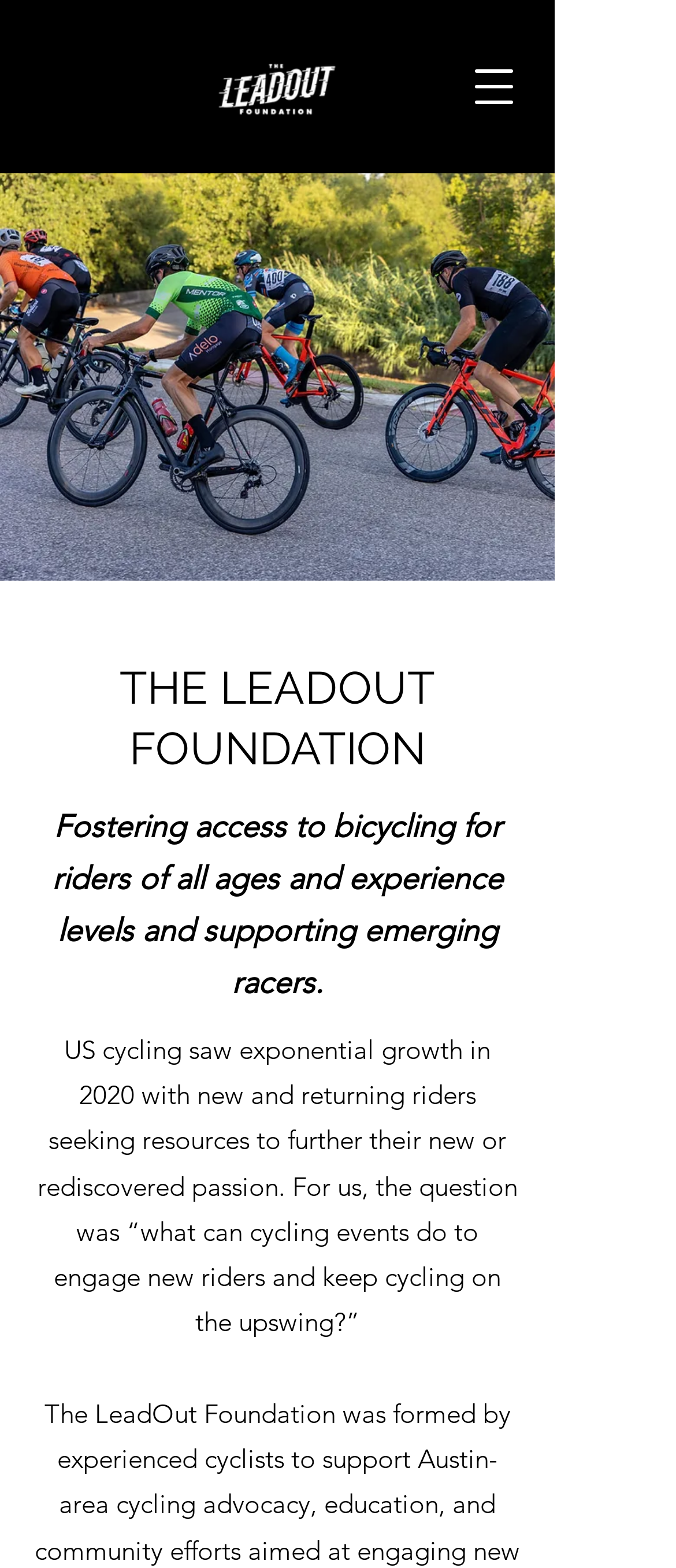Generate the text content of the main heading of the webpage.

THE LEADOUT FOUNDATION